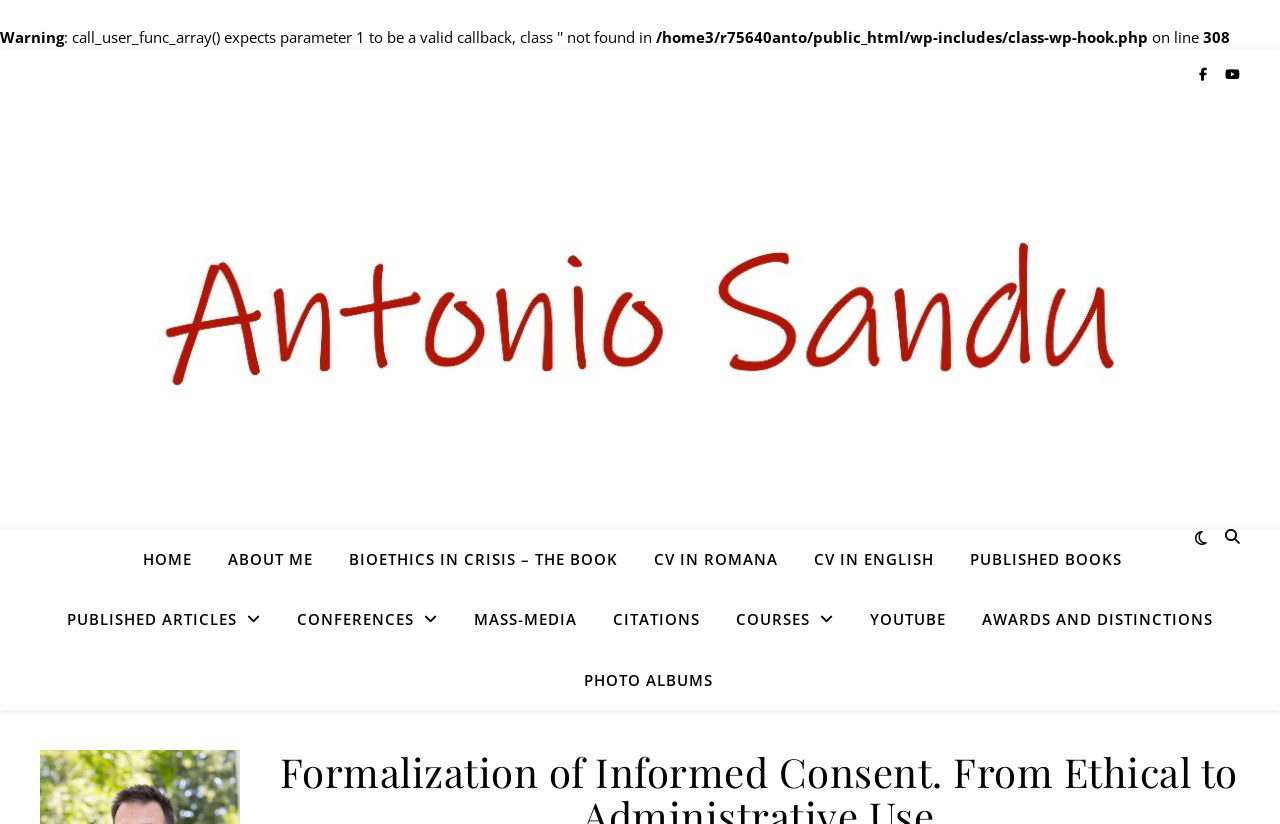Use a single word or phrase to answer the question: 
What is the warning message on the top of the webpage?

Warning